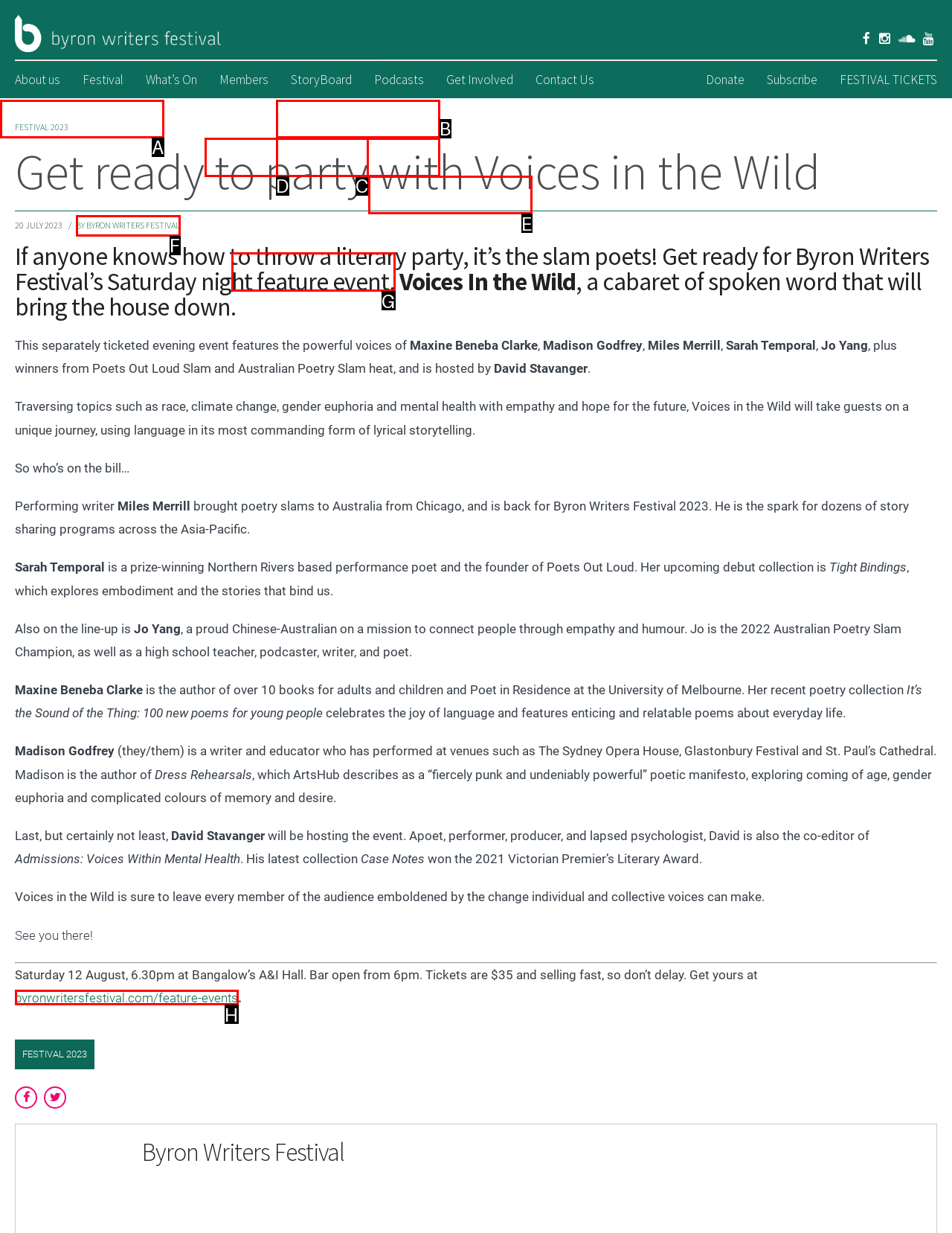Choose the HTML element that best fits the description: by Byron Writers Festival. Answer with the option's letter directly.

F